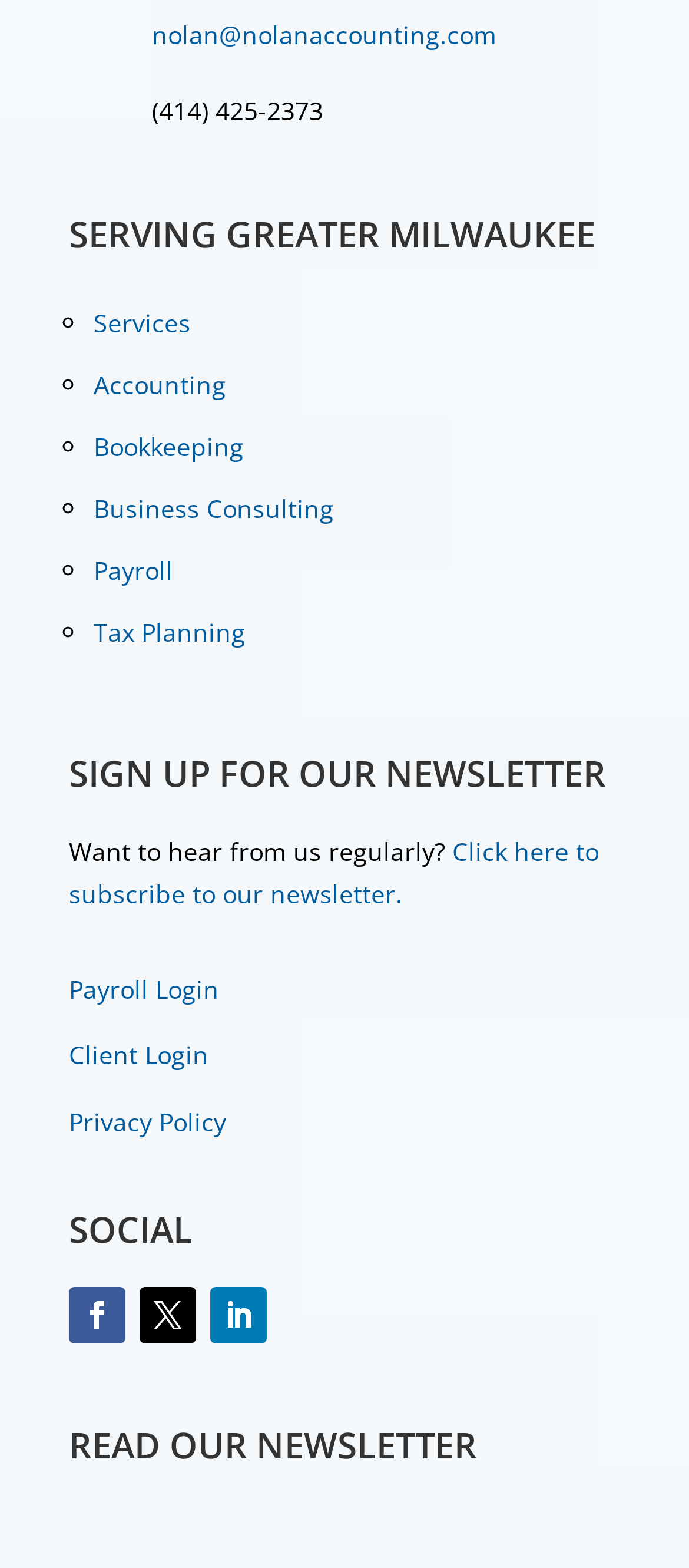Kindly determine the bounding box coordinates of the area that needs to be clicked to fulfill this instruction: "Click the email link".

[0.221, 0.011, 0.721, 0.033]